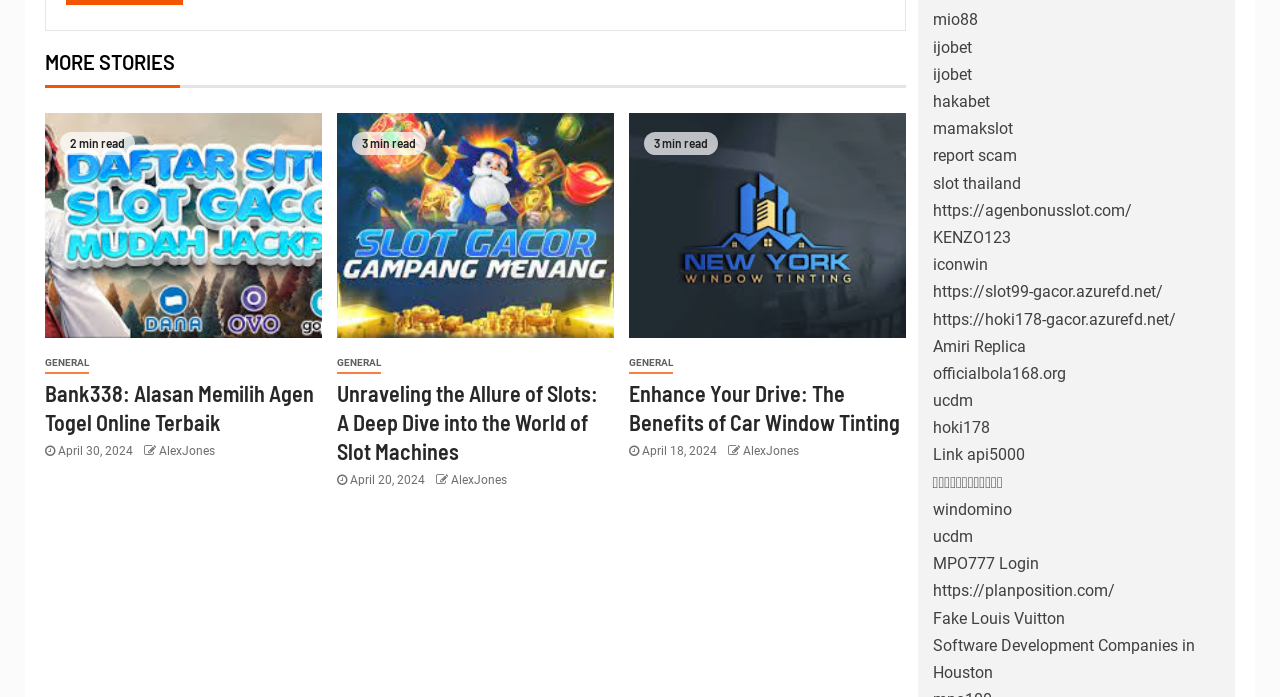Use a single word or phrase to answer this question: 
How many minutes does it take to read the second article?

3 min